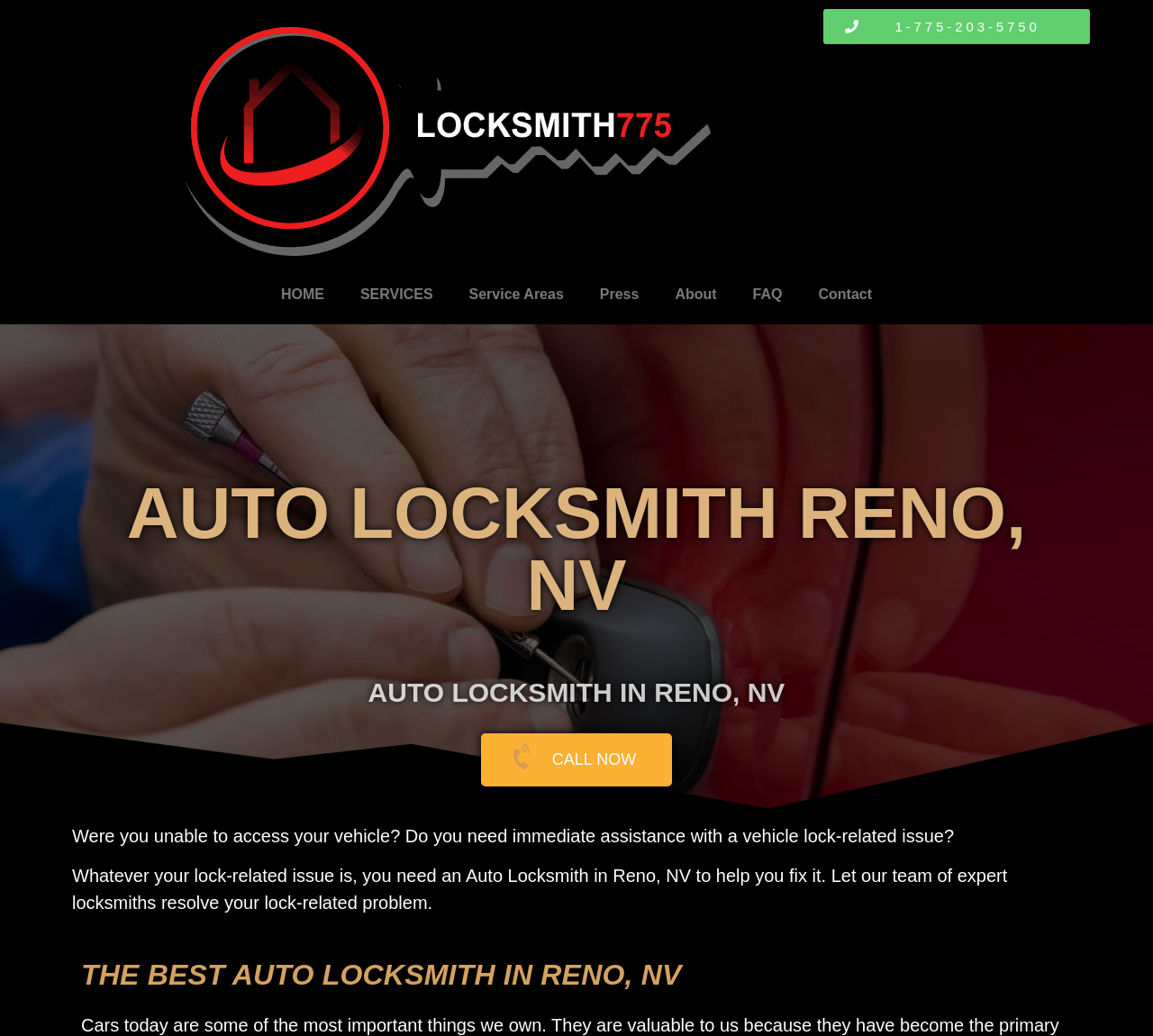What is the purpose of the locksmith service?
Using the image as a reference, deliver a detailed and thorough answer to the question.

I inferred this by reading the text elements on the webpage, which mention 'lock-related issue' and 'vehicle lock-related problem', indicating that the locksmith service is intended to assist with these types of issues.